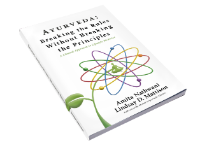Carefully examine the image and provide an in-depth answer to the question: Who is the target audience of this book?

The caption states that the book caters to both seasoned practitioners and those new to Ayurveda, indicating that the target audience is broad and inclusive of individuals with varying levels of familiarity with Ayurvedic practices.